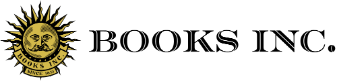Please answer the following question using a single word or phrase: 
What does the sun motif in the logo symbolize?

enlightenment through literature